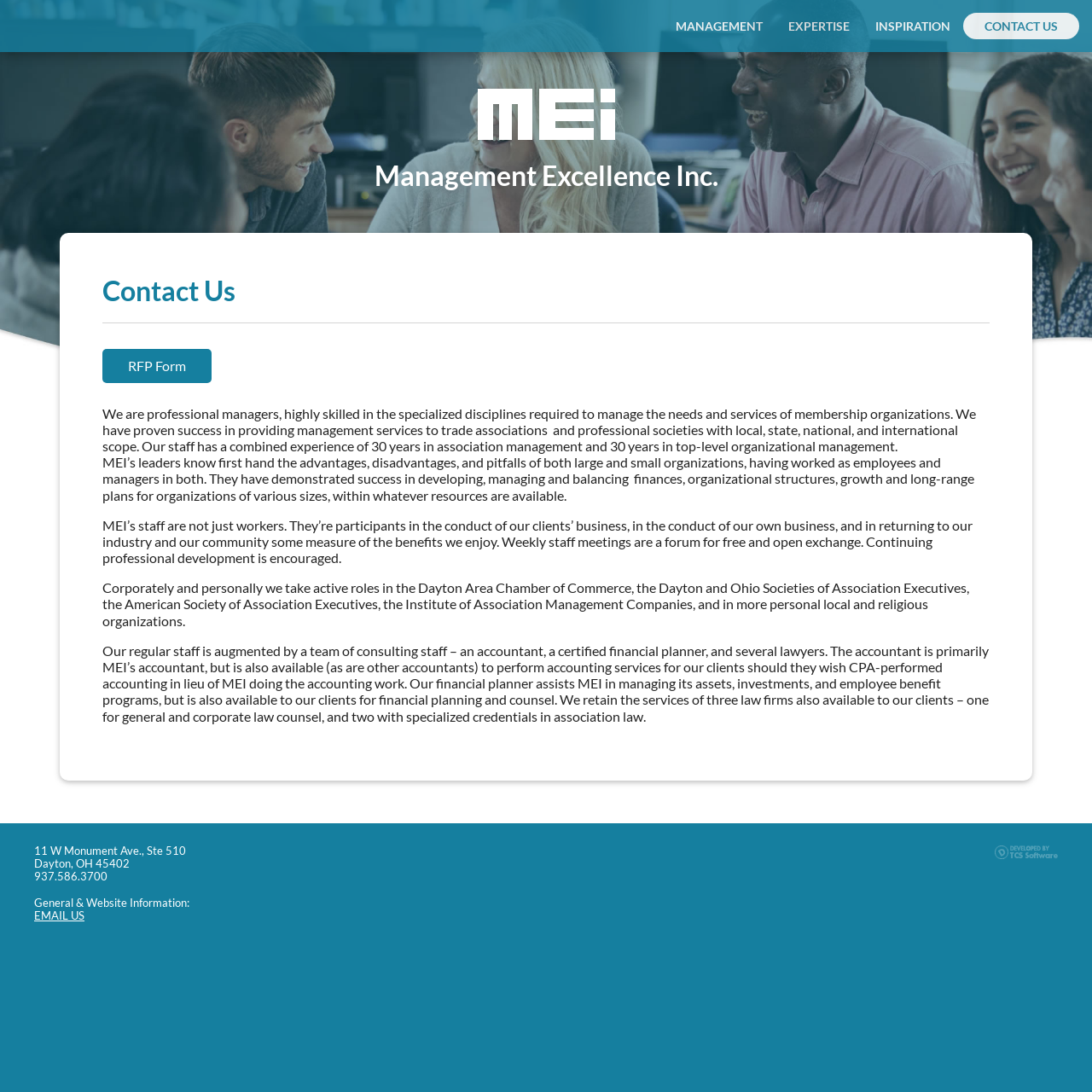Identify the bounding box coordinates necessary to click and complete the given instruction: "Click on Developed by TCS Software".

[0.911, 0.772, 0.969, 0.785]